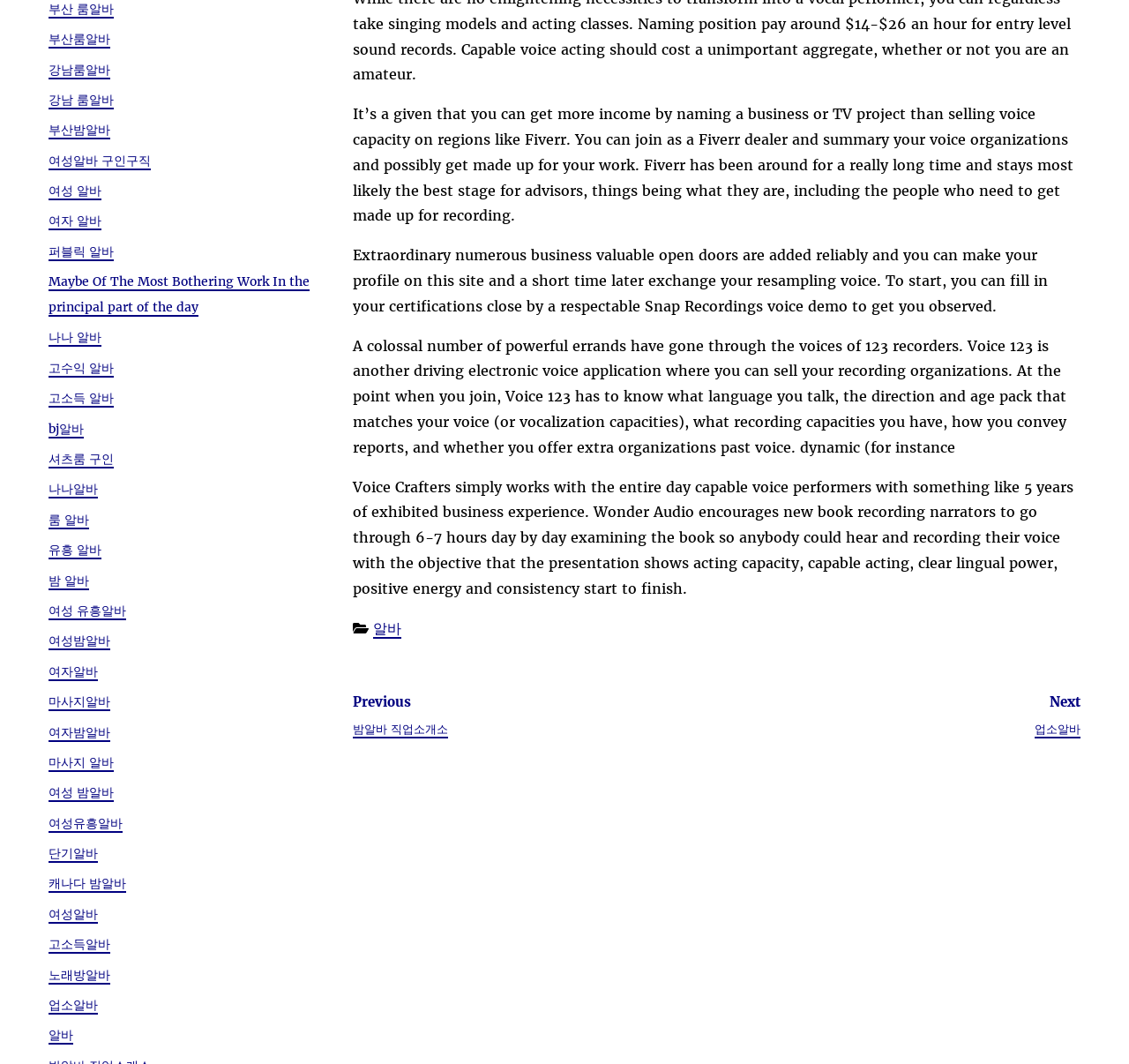Respond to the question below with a single word or phrase:
How many navigation elements are there on this webpage?

1